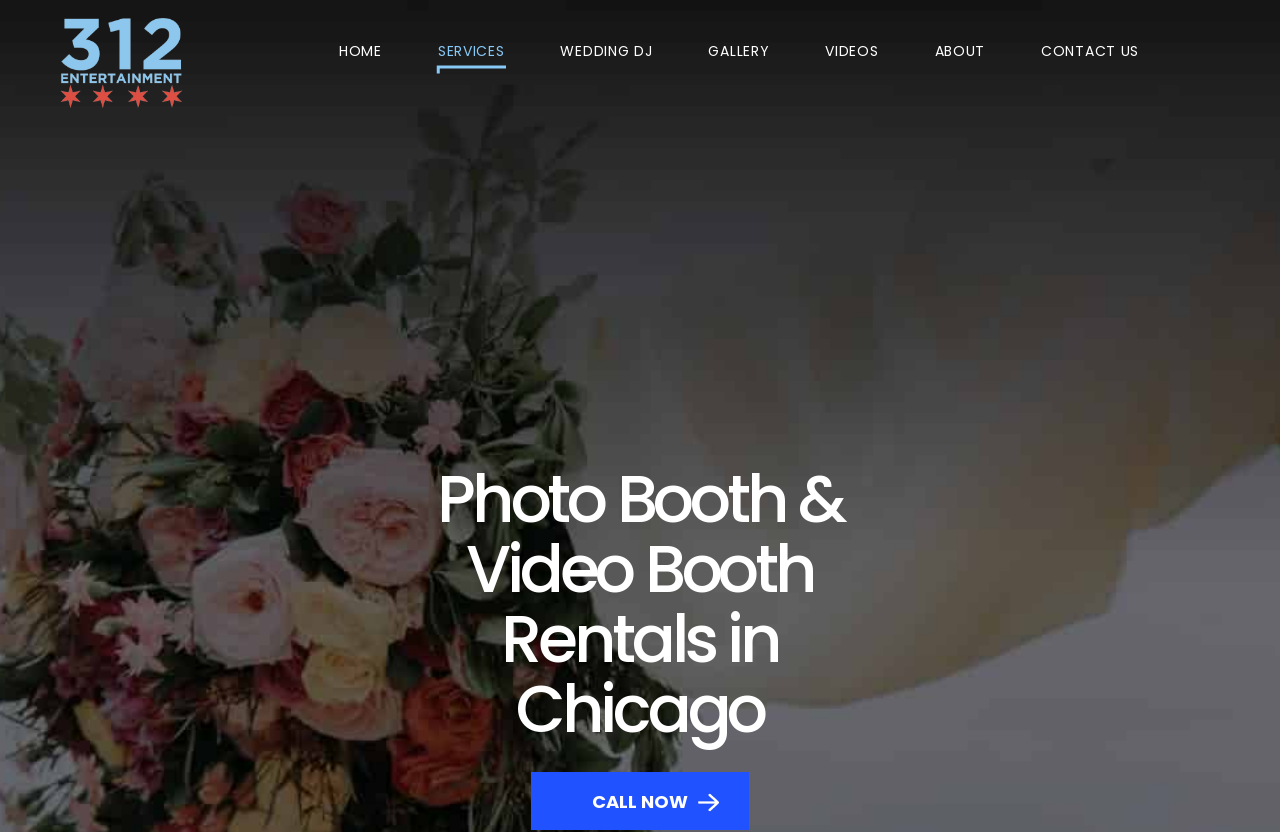Answer the question using only a single word or phrase: 
How many images are there?

1